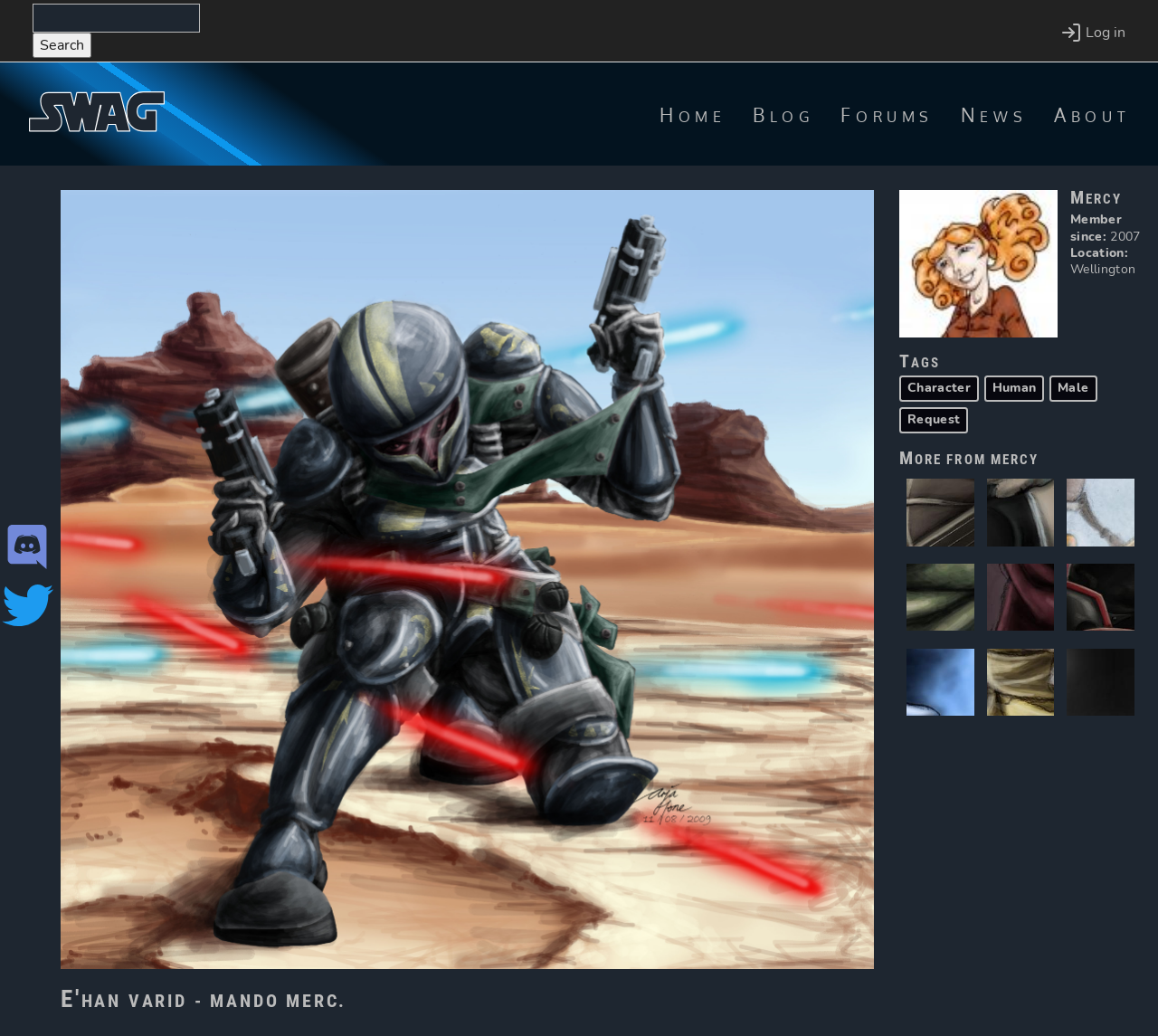Create a detailed narrative of the webpage’s visual and textual elements.

This webpage is about a user profile on the Star Wars Artists Guild platform. At the top, there is a navigation menu with links to "Home", "Blog", "Forums", "News", and "About". Below this menu, there is a prominent image taking up most of the page's width. 

On the left side, there is a profile section with a heading "E'han Varid - Mando Merc." and an image. Below this, there is a section with the user's profile picture, username "Mercy", and information about the user, including the date they joined the platform (2007) and their location (Wellington). 

Further down, there is a section with tags related to the user's profile, including "Character", "Human", "Male", and "Request". Below this, there is a section titled "More from Mercy" with a link to the user's profile. 

The page also features a series of images, likely showcasing the user's artwork or creations, arranged in a grid-like pattern. Each image has a corresponding link. At the top-right corner, there is a search bar and a user account menu with a "Log in" link.